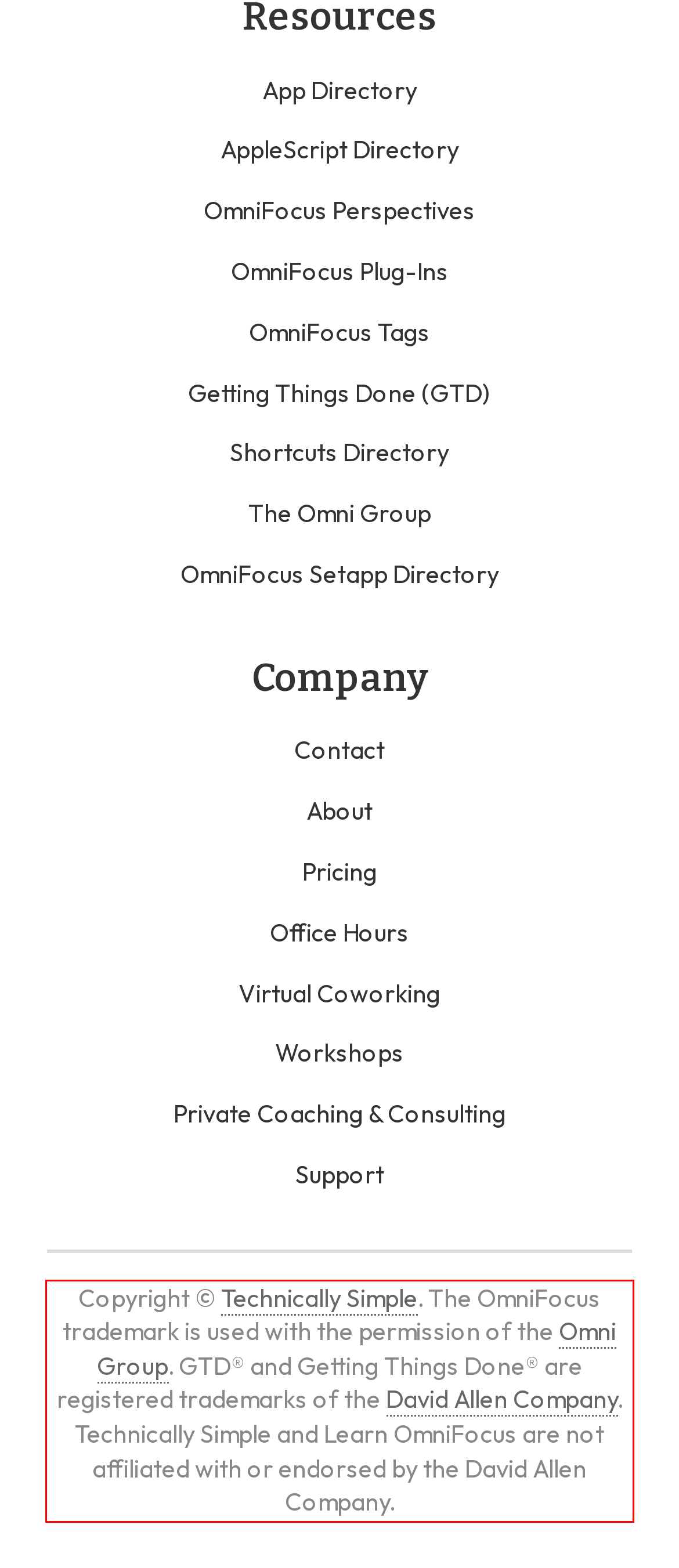Using the provided webpage screenshot, recognize the text content in the area marked by the red bounding box.

Copyright © Technically Simple. The OmniFocus trademark is used with the permission of the Omni Group. GTD® and Getting Things Done® are registered trademarks of the David Allen Company. Technically Simple and Learn OmniFocus are not affiliated with or endorsed by the David Allen Company.